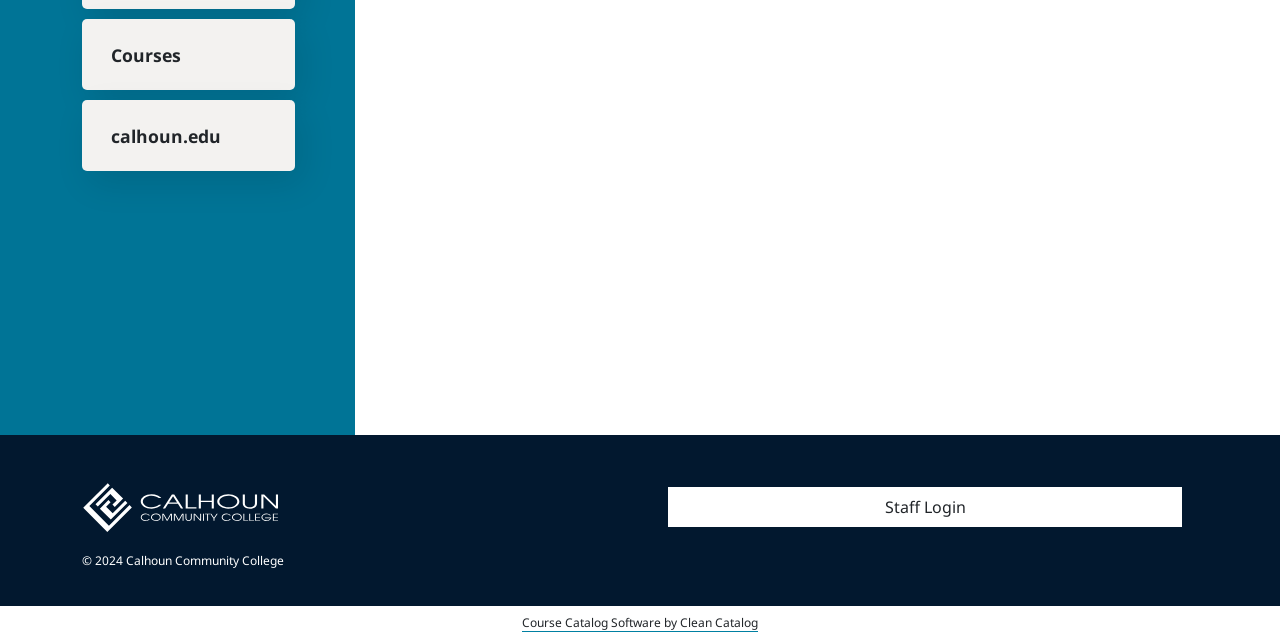Find the UI element described as: "alt="Calhoun Community College catalog"" and predict its bounding box coordinates. Ensure the coordinates are four float numbers between 0 and 1, [left, top, right, bottom].

[0.064, 0.755, 0.22, 0.831]